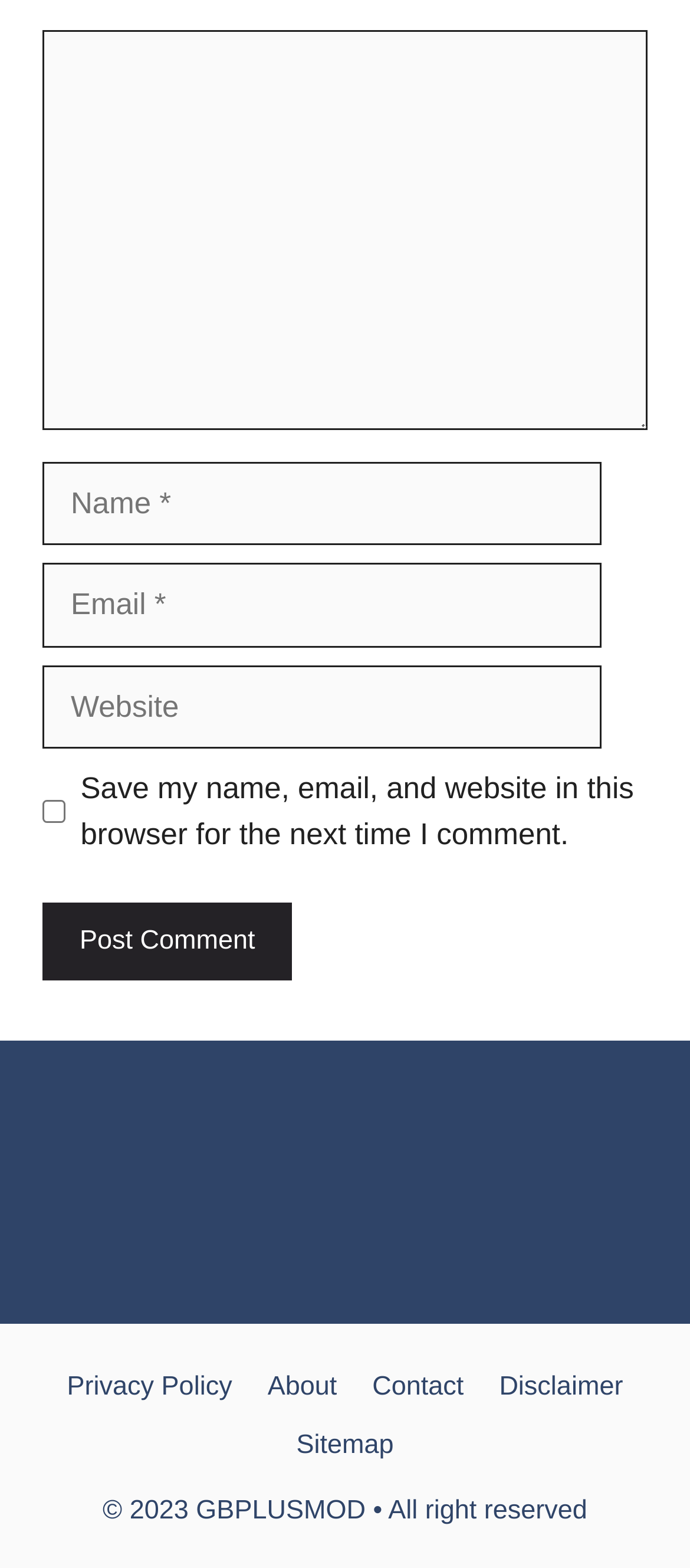How many text fields are required?
Please provide a single word or phrase as your answer based on the screenshot.

3